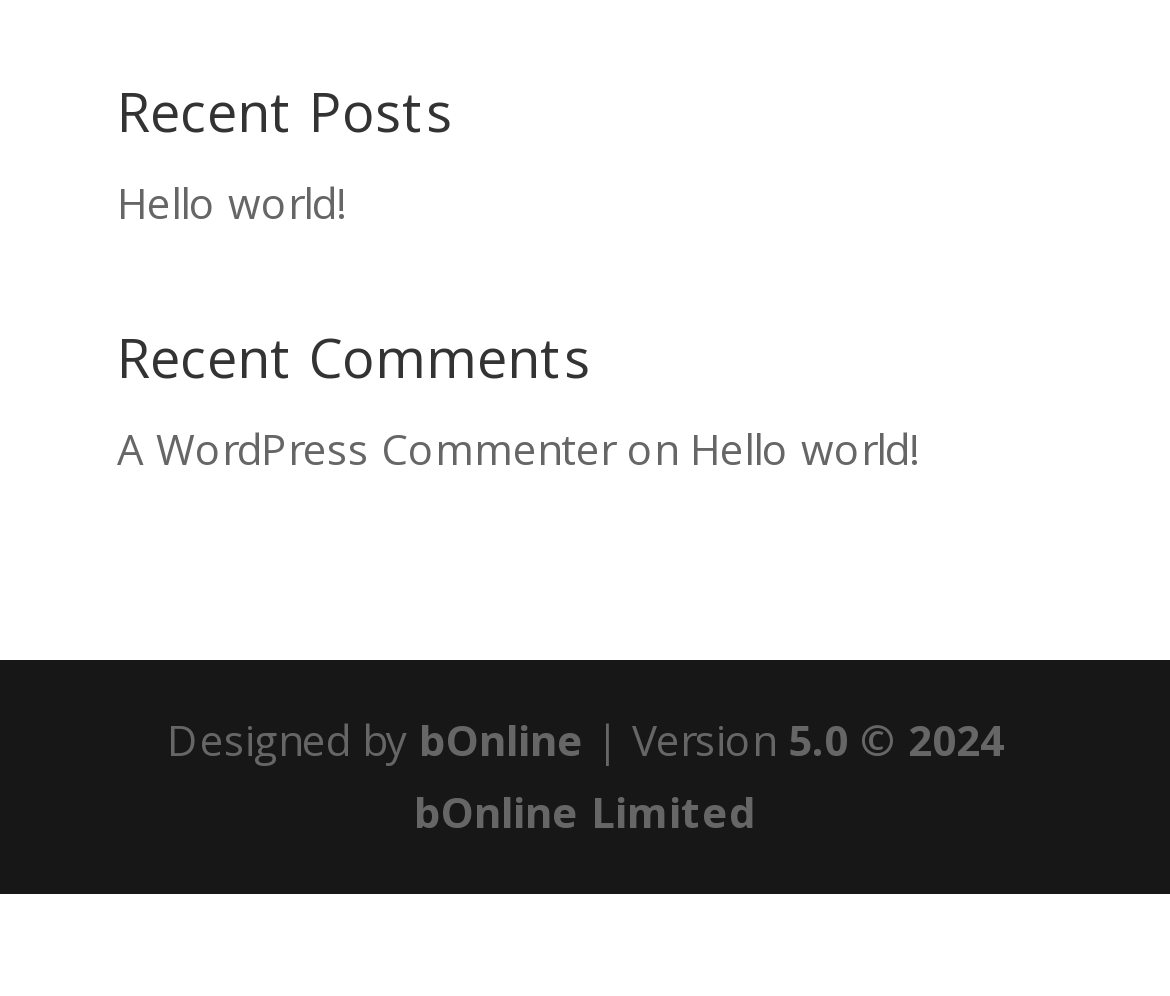Please provide the bounding box coordinates for the UI element as described: "A WordPress Commenter". The coordinates must be four floats between 0 and 1, represented as [left, top, right, bottom].

[0.1, 0.422, 0.526, 0.479]